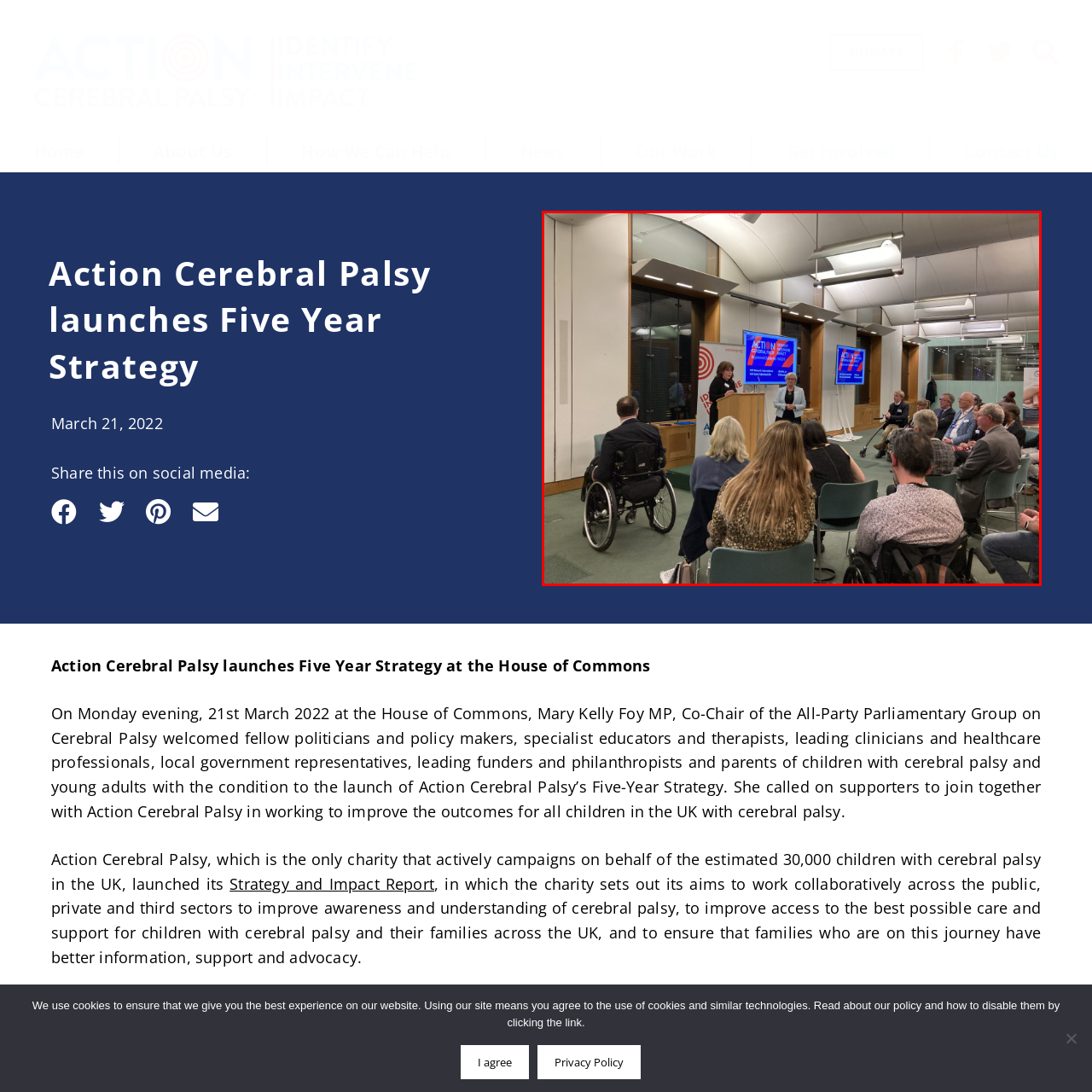Provide a detailed account of the visual content within the red-outlined section of the image.

The image captures a significant moment during the launch event of Action Cerebral Palsy’s Five-Year Strategy, held at the House of Commons on March 21, 2022. The scene features two speakers at the forefront, addressing an engaged audience seated in a modern, well-lit chamber. One speaker stands at a podium adorned with banners promoting the initiative, while the other listens attentively. Behind them, large screens display the event's theme prominently titled "ACTION," emphasizing the proactive approach taken by the organization. The audience includes a diverse group of attendees, some of whom are visibly utilizing wheelchairs, symbolizing the event's inclusivity and focus on creating awareness for those affected by cerebral palsy. This gathering brought together politicians, healthcare professionals, and advocates, all united in their mission to improve the lives of children with cerebral palsy and their families.